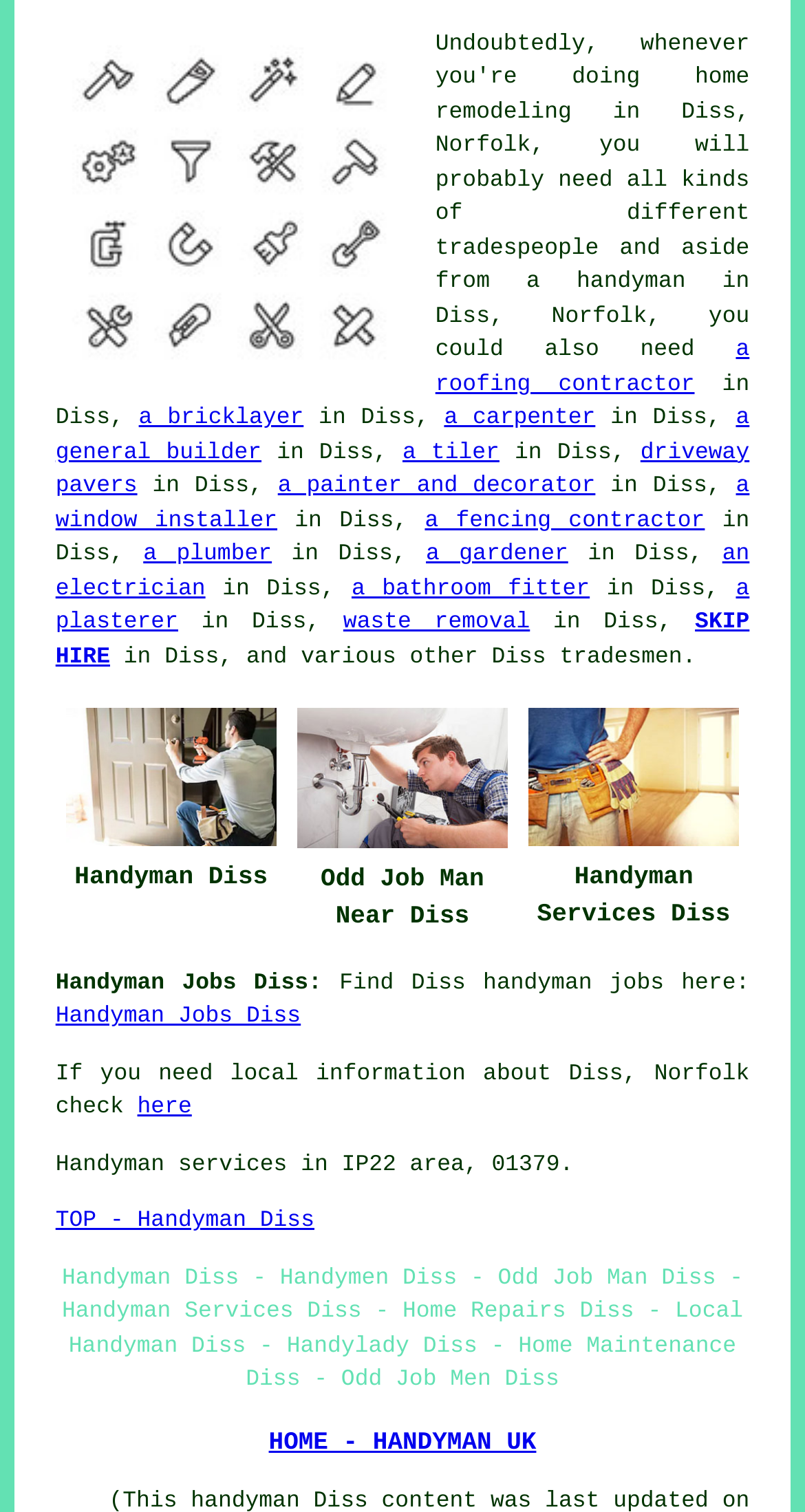Determine the bounding box coordinates for the region that must be clicked to execute the following instruction: "Click on 'a roofing contractor'".

[0.541, 0.224, 0.931, 0.263]